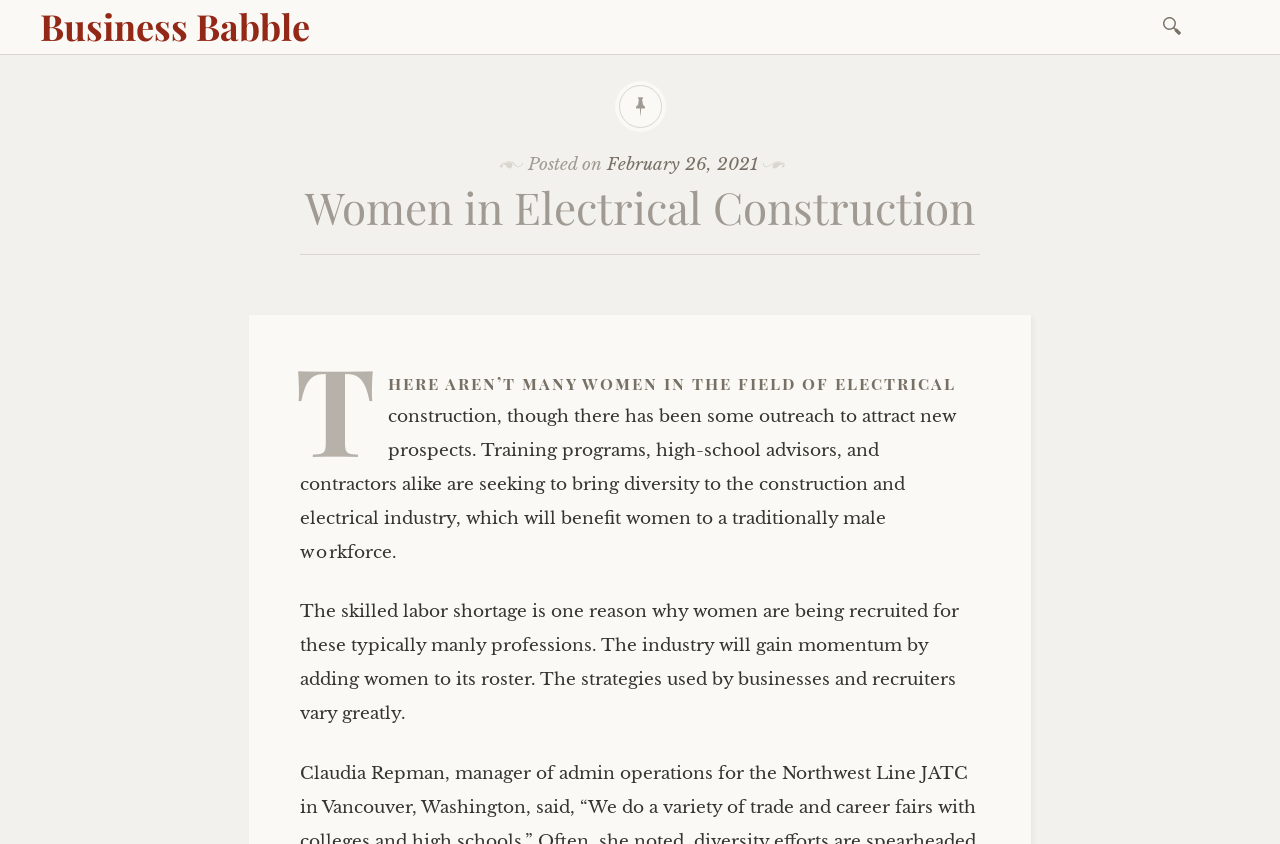How many paragraphs are there in the article?
With the help of the image, please provide a detailed response to the question.

I counted the number of paragraphs in the article by looking at the StaticText elements. There are two paragraphs, one starting with 'There aren’t many women in the field of electrical construction...' and the other starting with 'The skilled labor shortage is one reason why women are being recruited...'.